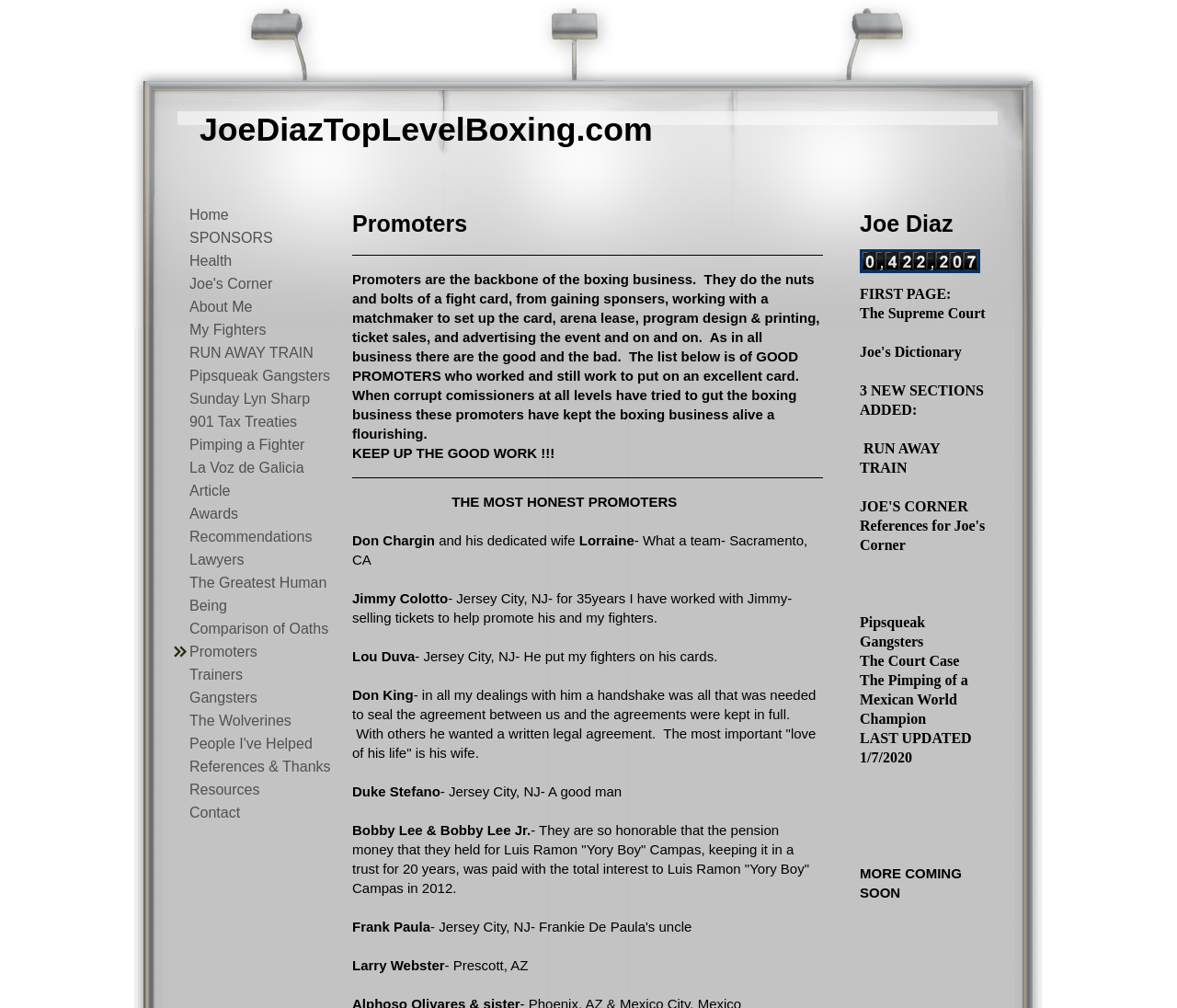Find the bounding box coordinates of the area that needs to be clicked in order to achieve the following instruction: "Click on 'My Fighters' link". The coordinates should be specified as four float numbers between 0 and 1, i.e., [left, top, right, bottom].

[0.131, 0.316, 0.295, 0.339]